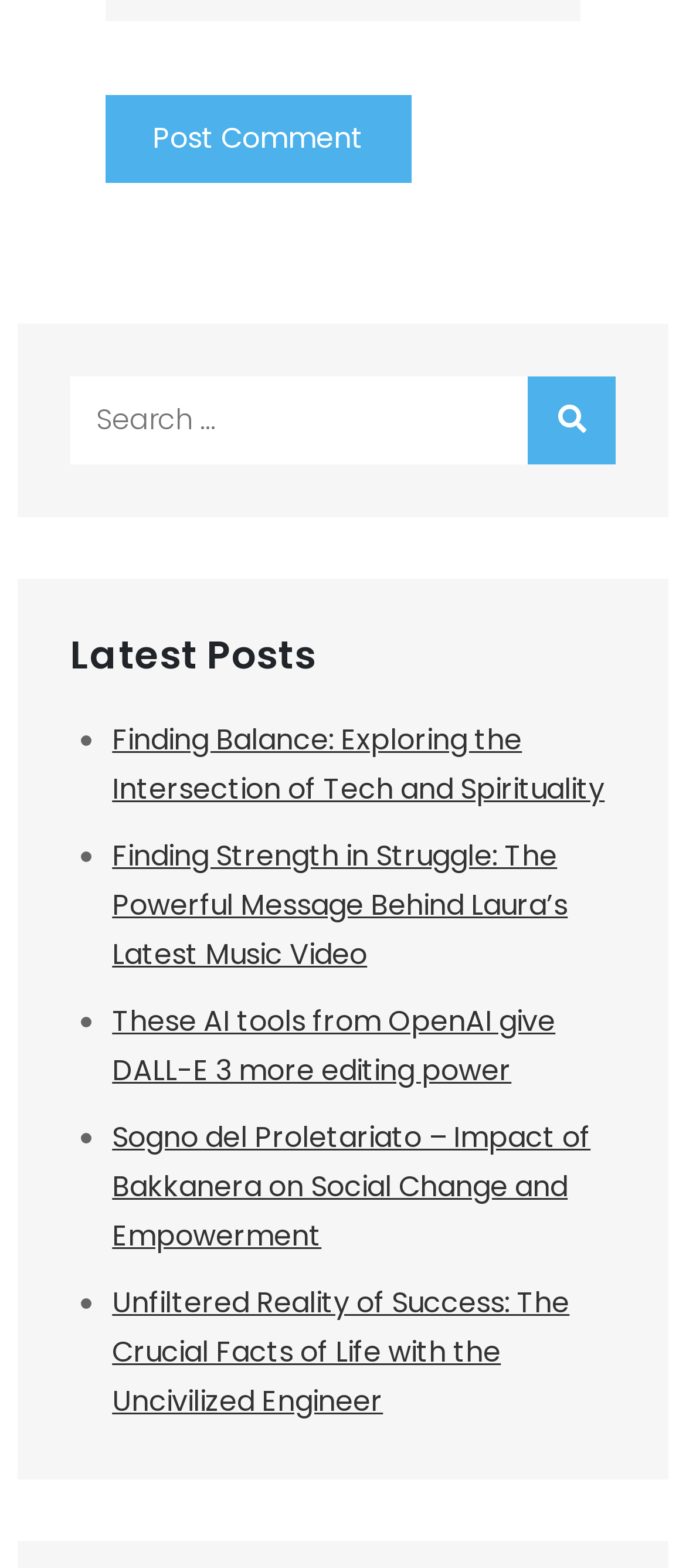Given the element description, predict the bounding box coordinates in the format (top-left x, top-left y, bottom-right x, bottom-right y). Make sure all values are between 0 and 1. Here is the element description: parent_node: Search for: value="Search"

[0.77, 0.24, 0.898, 0.296]